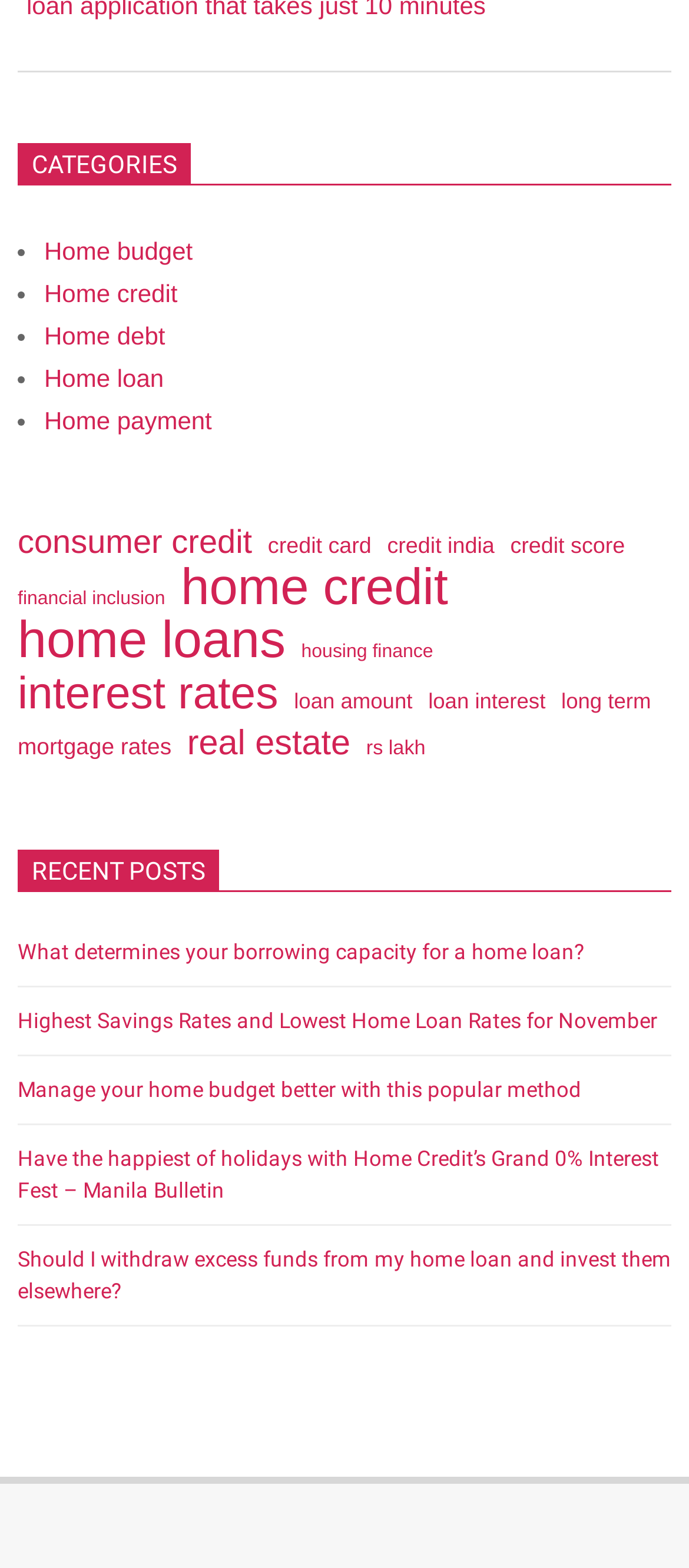Please provide a brief answer to the question using only one word or phrase: 
How many items are in the 'home loans' category?

102 items